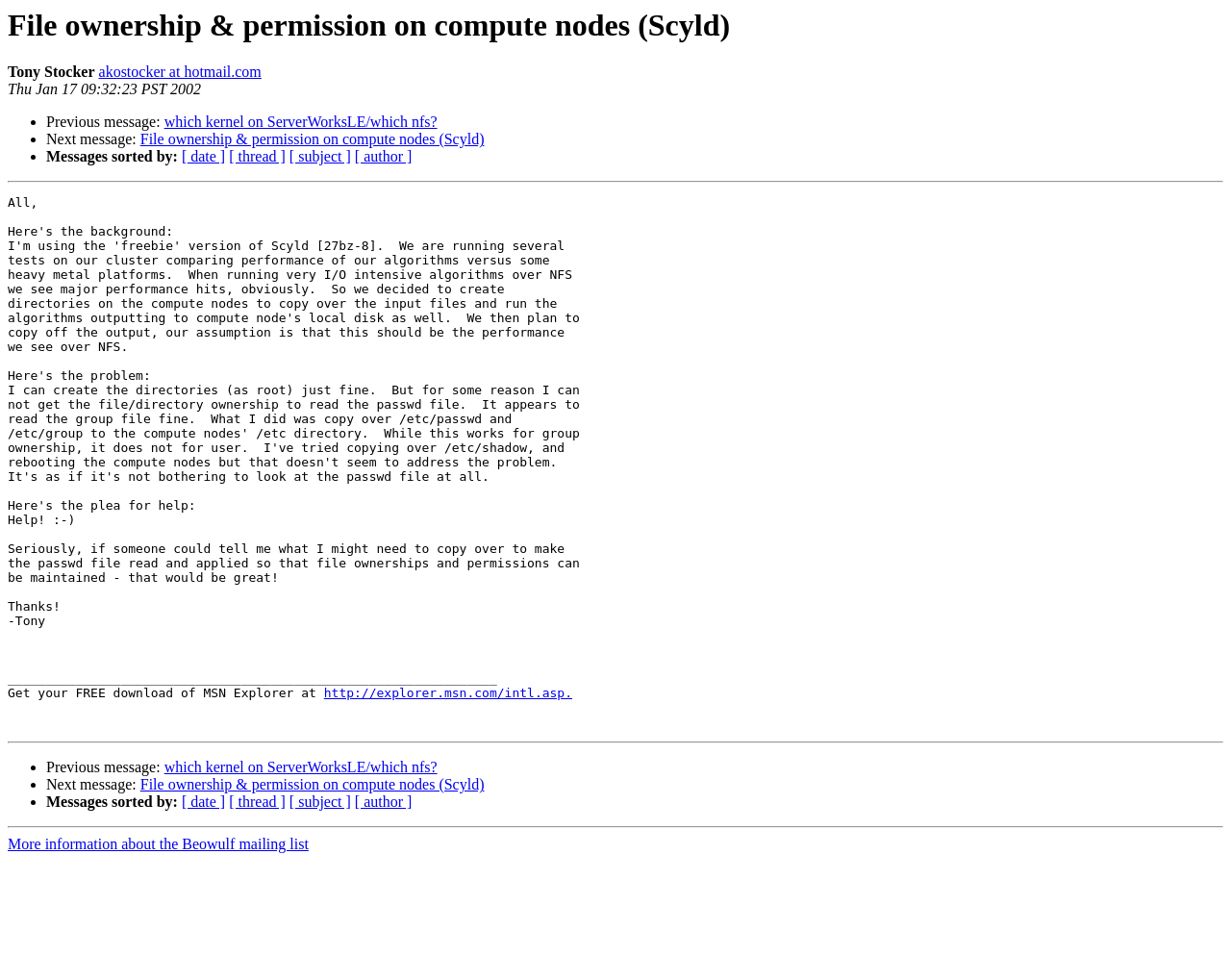Please provide a comprehensive answer to the question based on the screenshot: What is the previous message about?

The previous message is mentioned below the current message. The text 'Previous message:' is displayed, followed by a link 'which kernel on ServerWorksLE/which nfs?'. This link likely leads to the previous message in the conversation.